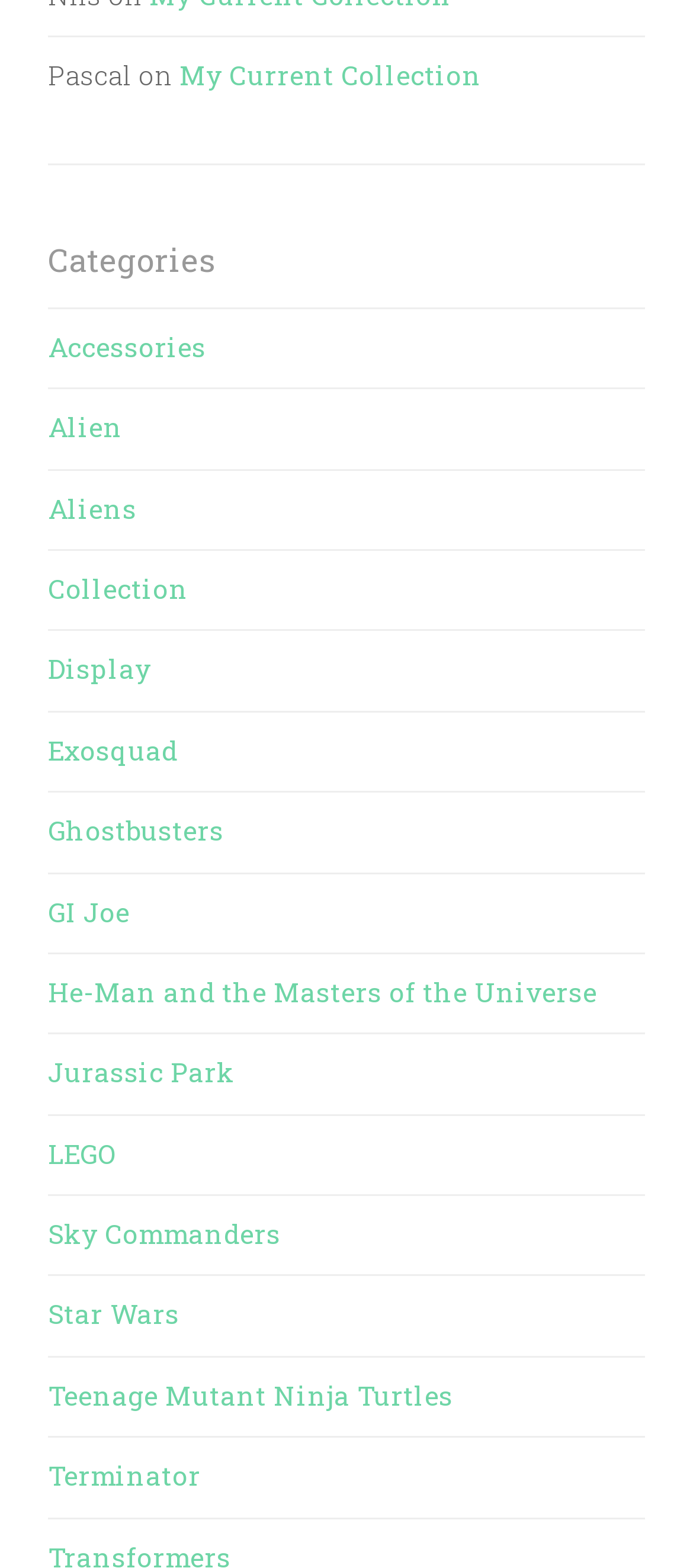Use a single word or phrase to answer this question: 
What is the first category listed?

Accessories